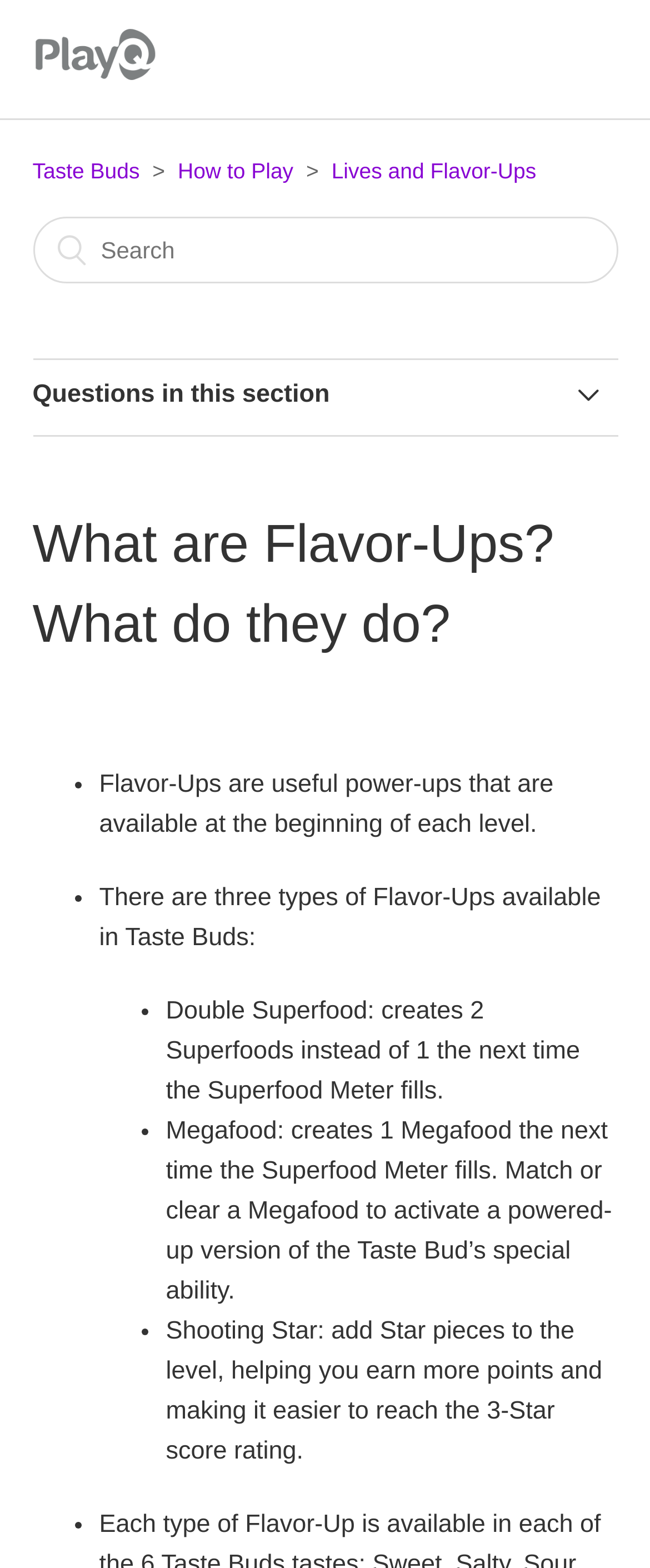Please find the main title text of this webpage.

What are Flavor-Ups? What do they do?